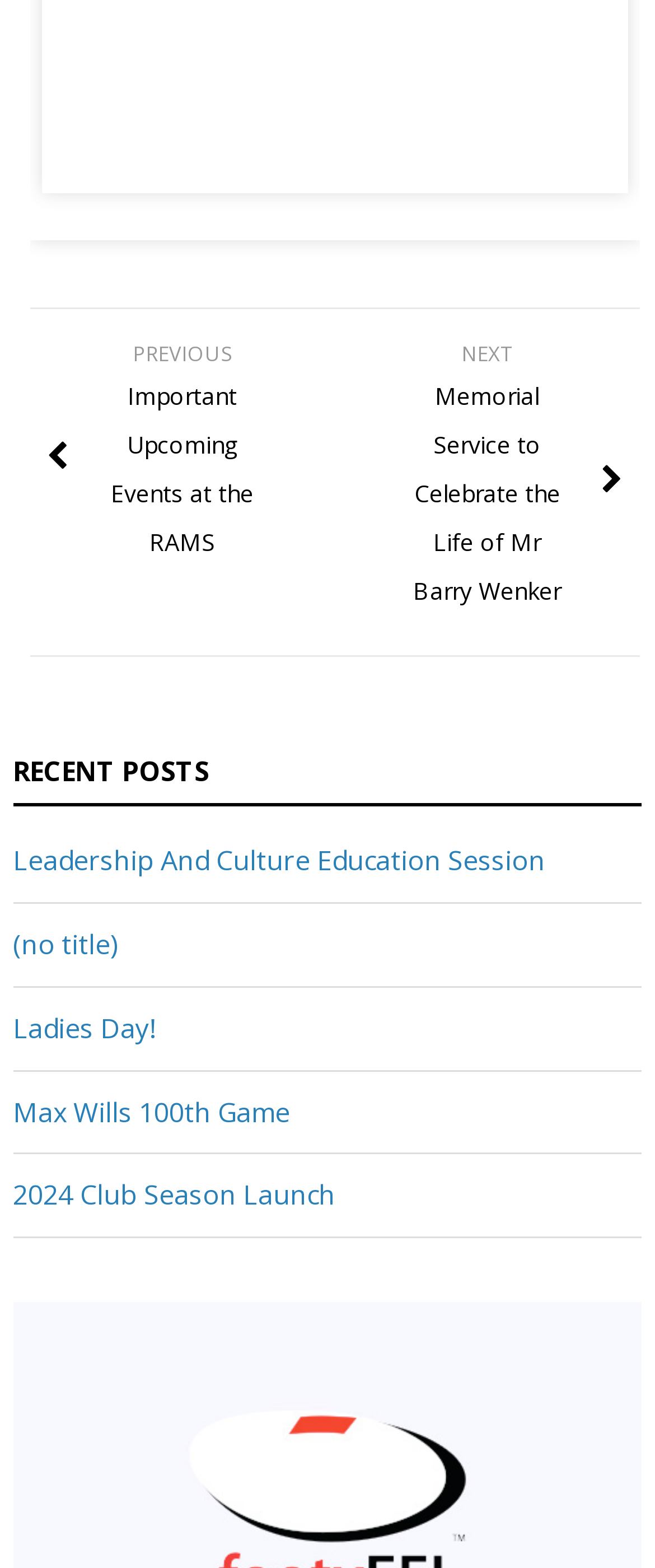From the webpage screenshot, predict the bounding box coordinates (top-left x, top-left y, bottom-right x, bottom-right y) for the UI element described here: Ladies Day!

[0.02, 0.644, 0.235, 0.667]